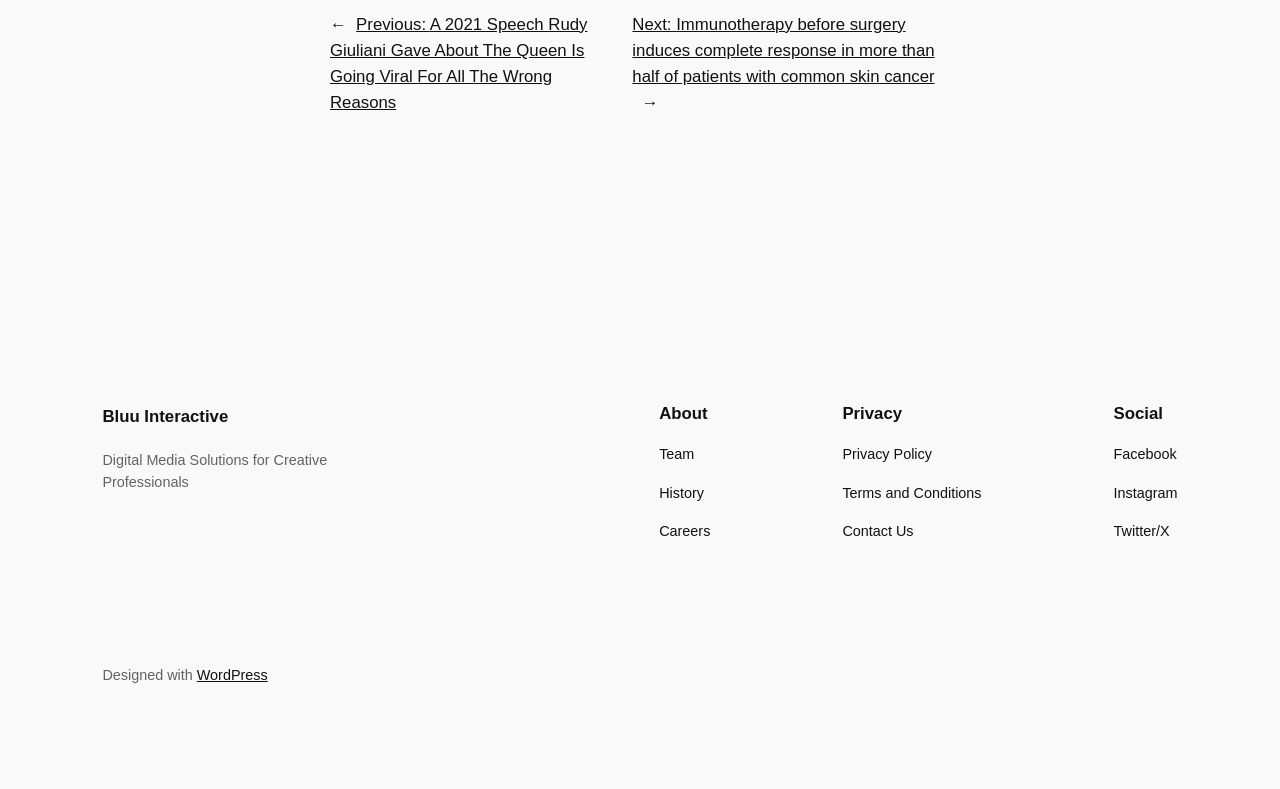Determine the bounding box coordinates for the area you should click to complete the following instruction: "learn about the team".

[0.515, 0.562, 0.542, 0.59]